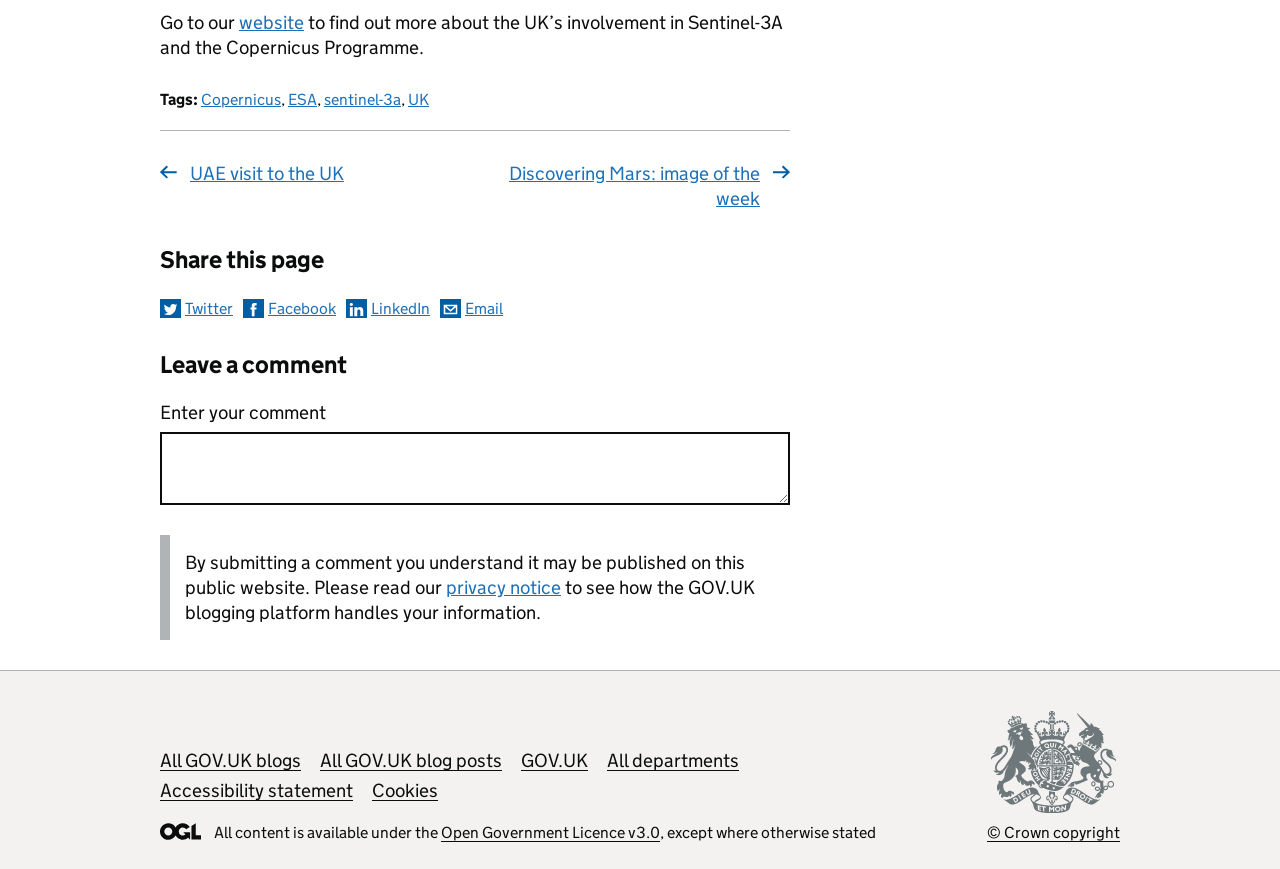Find the bounding box coordinates for the area that should be clicked to accomplish the instruction: "Click on the link to Twitter.".

[0.125, 0.344, 0.182, 0.366]